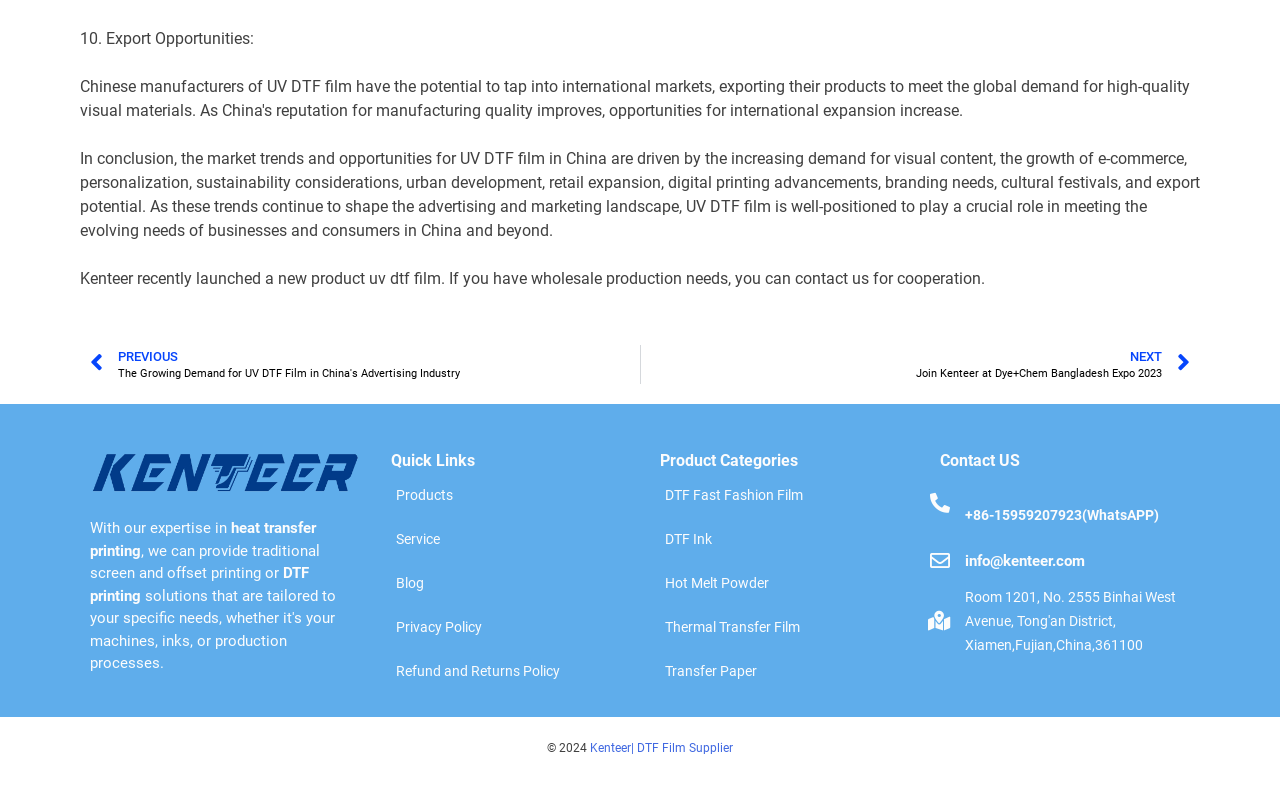Using the webpage screenshot, locate the HTML element that fits the following description and provide its bounding box: "Hot Melt Powder".

[0.508, 0.715, 0.711, 0.771]